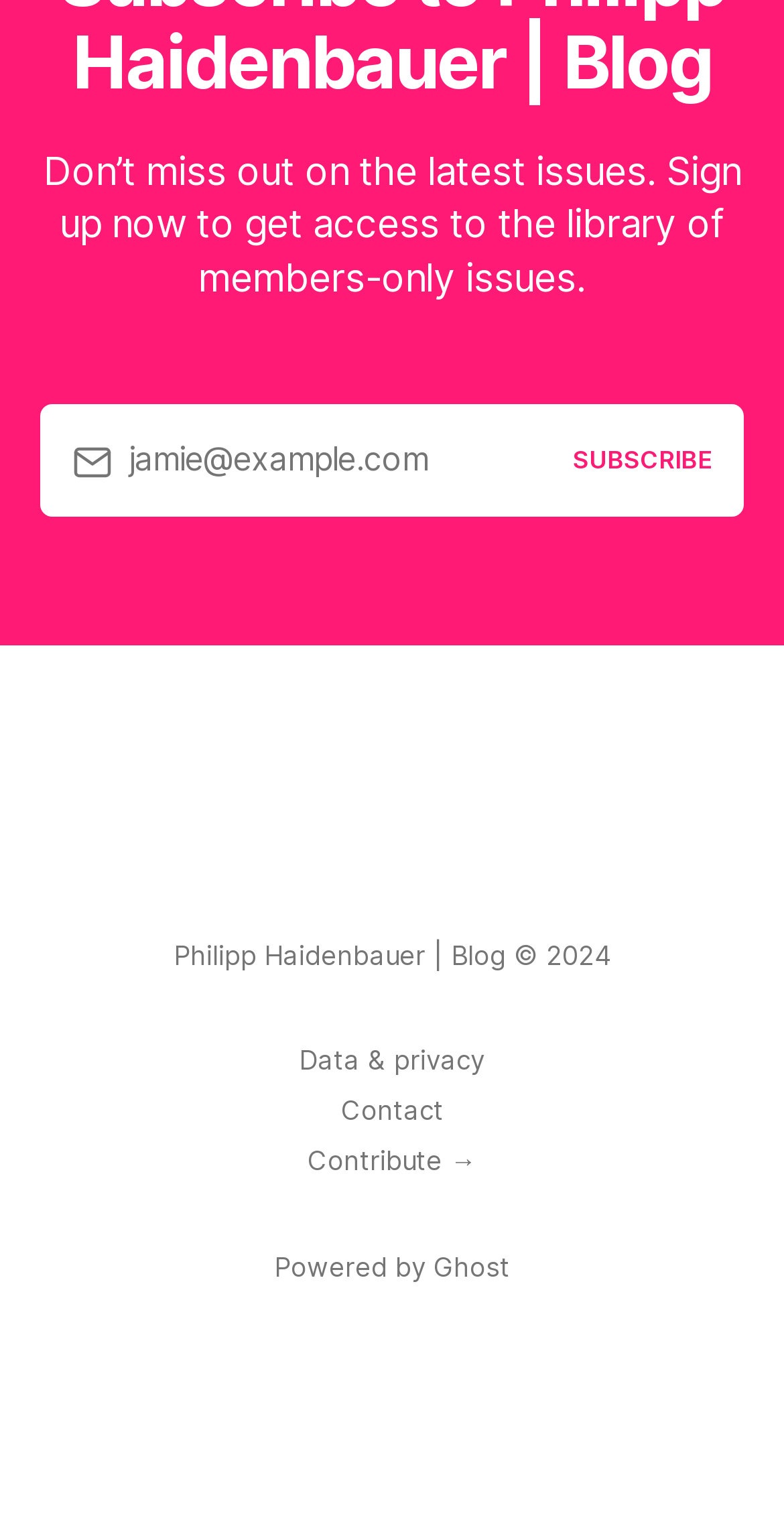Locate the bounding box of the UI element with the following description: "Contribute →".

[0.392, 0.745, 0.608, 0.772]